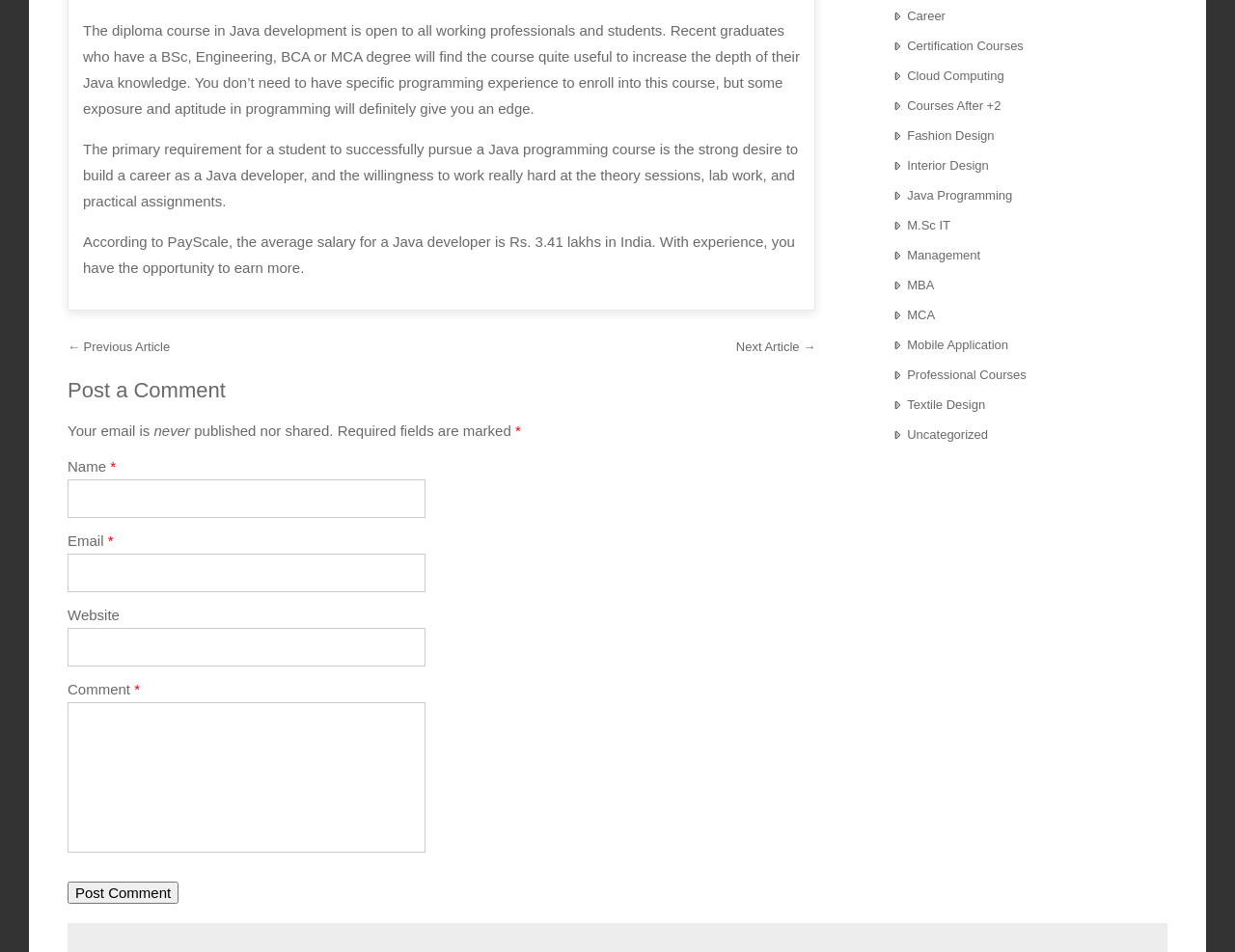Using the provided element description: "Cloud Computing", identify the bounding box coordinates. The coordinates should be four floats between 0 and 1 in the order [left, top, right, bottom].

[0.735, 0.072, 0.813, 0.087]